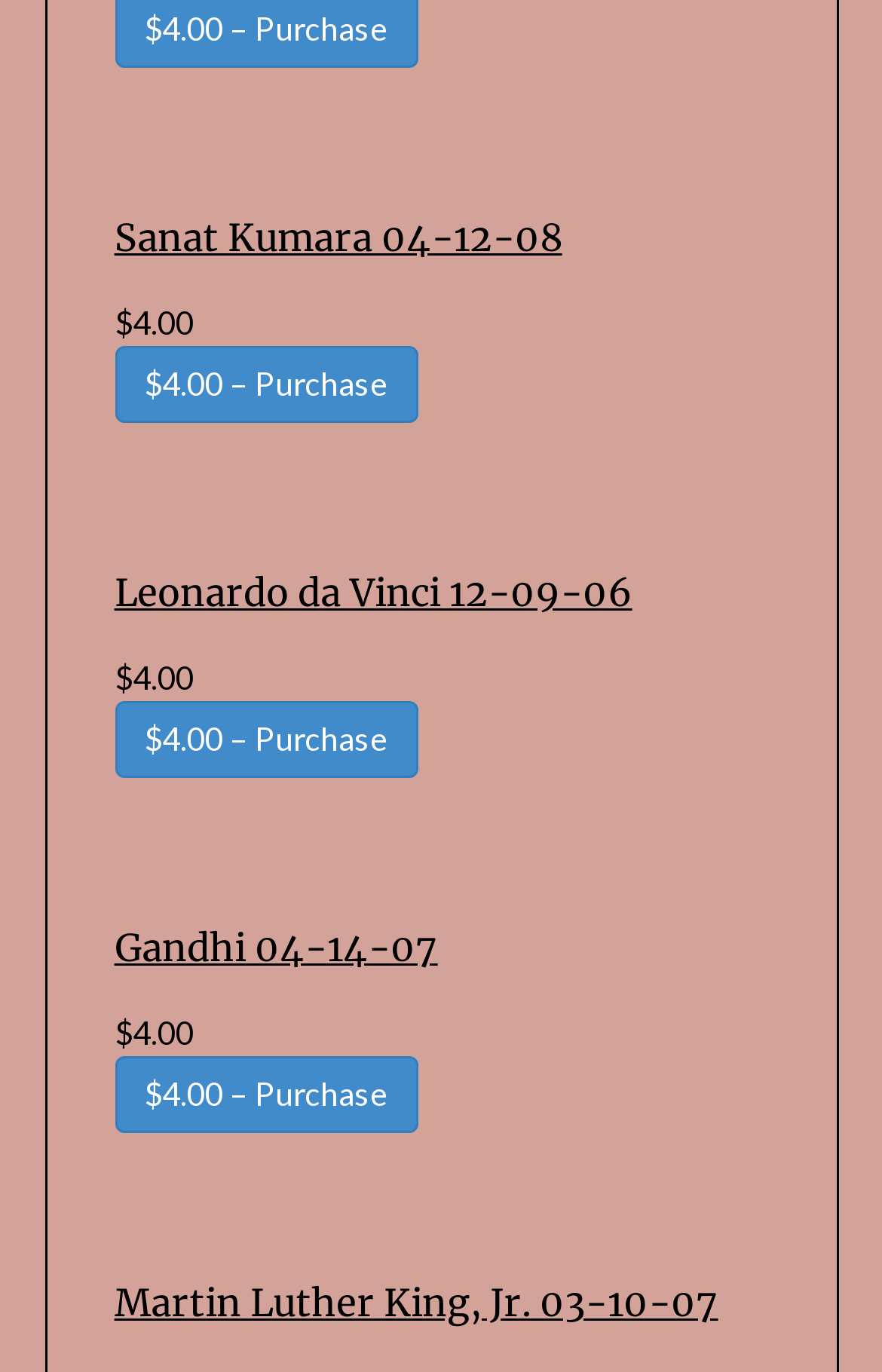What is the price of the product 'Sanat Kumara 04-12-08'?
Based on the image, answer the question with as much detail as possible.

I found the 'heading' element 'Sanat Kumara 04-12-08' and its corresponding 'StaticText' element '$4.00', which indicates the price of the product.